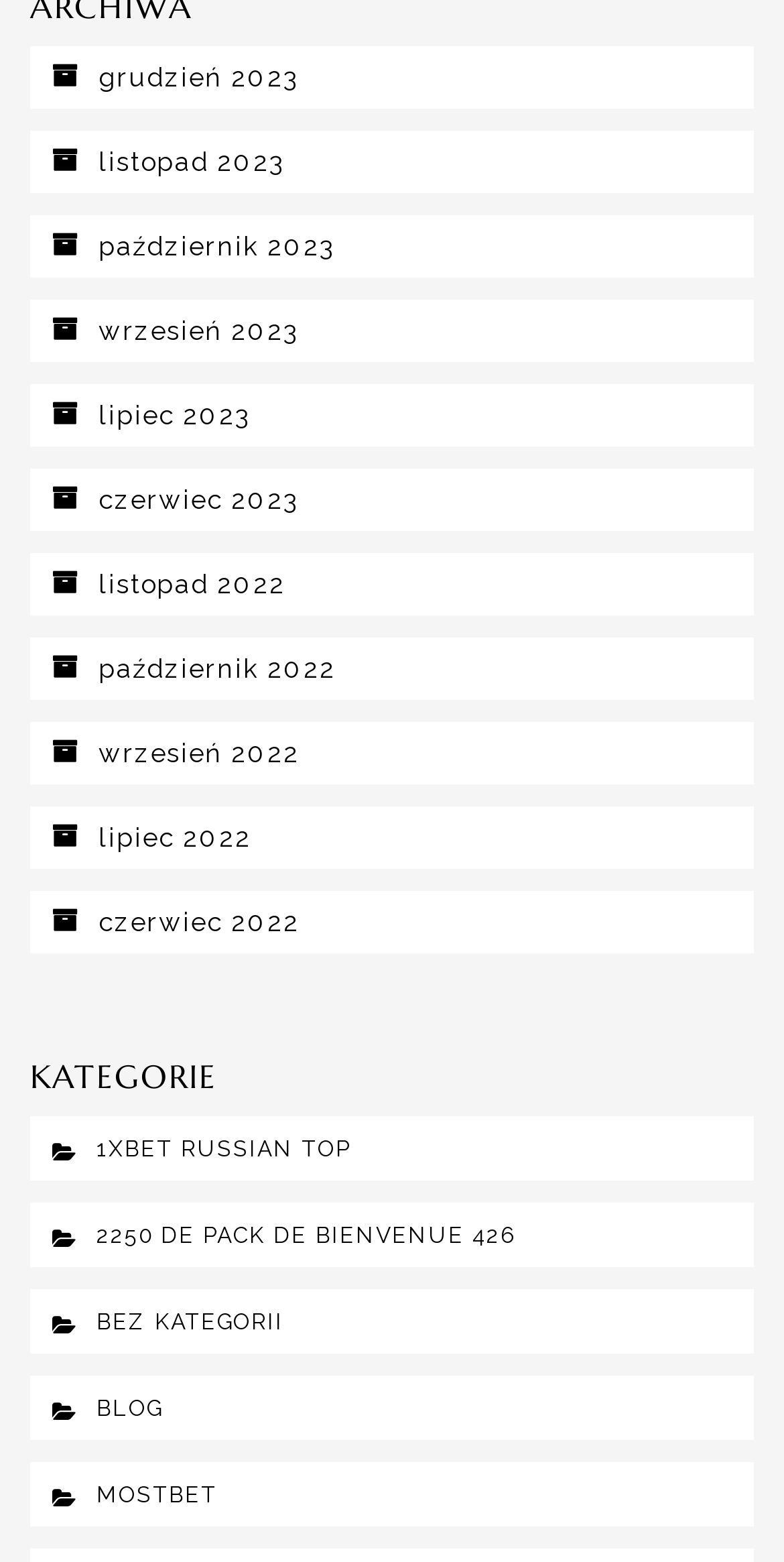Locate the bounding box coordinates of the element that should be clicked to execute the following instruction: "View categories".

[0.038, 0.676, 0.962, 0.702]